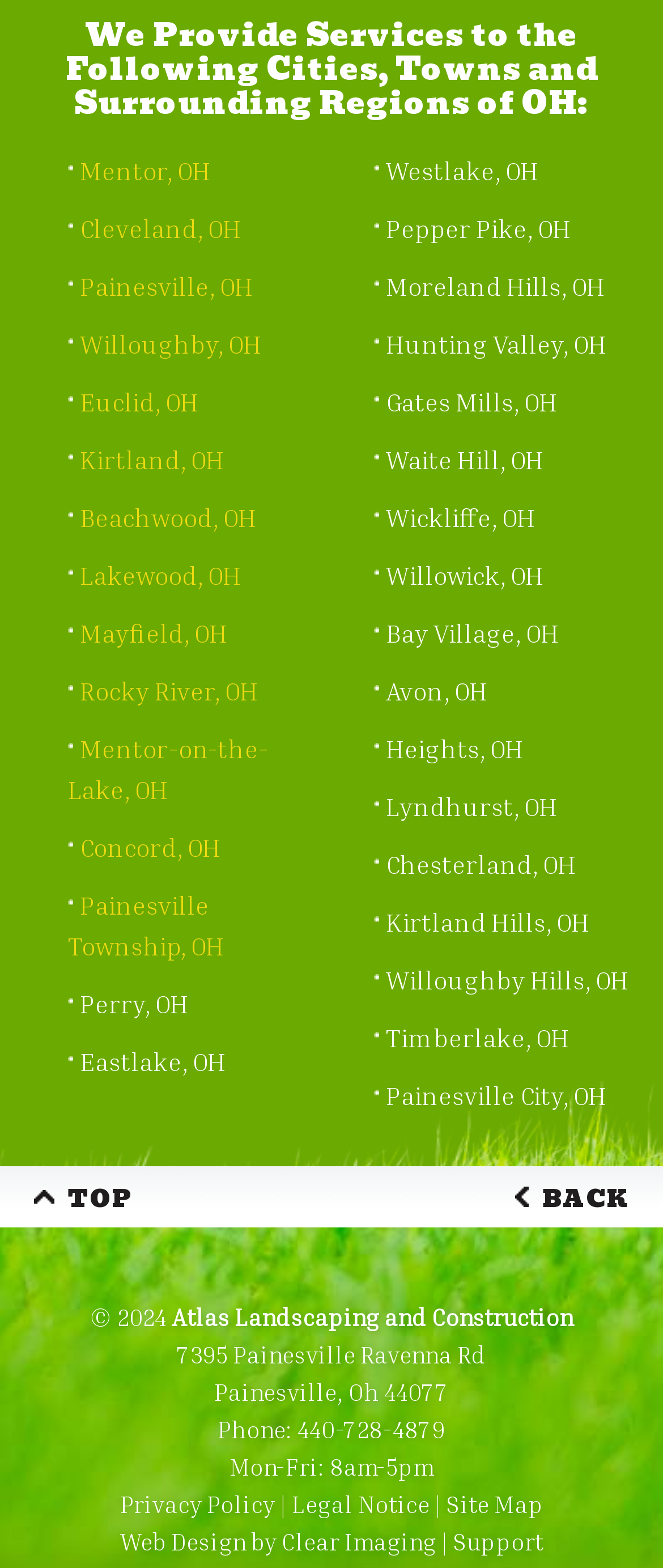Locate the bounding box coordinates of the element's region that should be clicked to carry out the following instruction: "Click on Mentor, OH". The coordinates need to be four float numbers between 0 and 1, i.e., [left, top, right, bottom].

[0.103, 0.099, 0.318, 0.118]